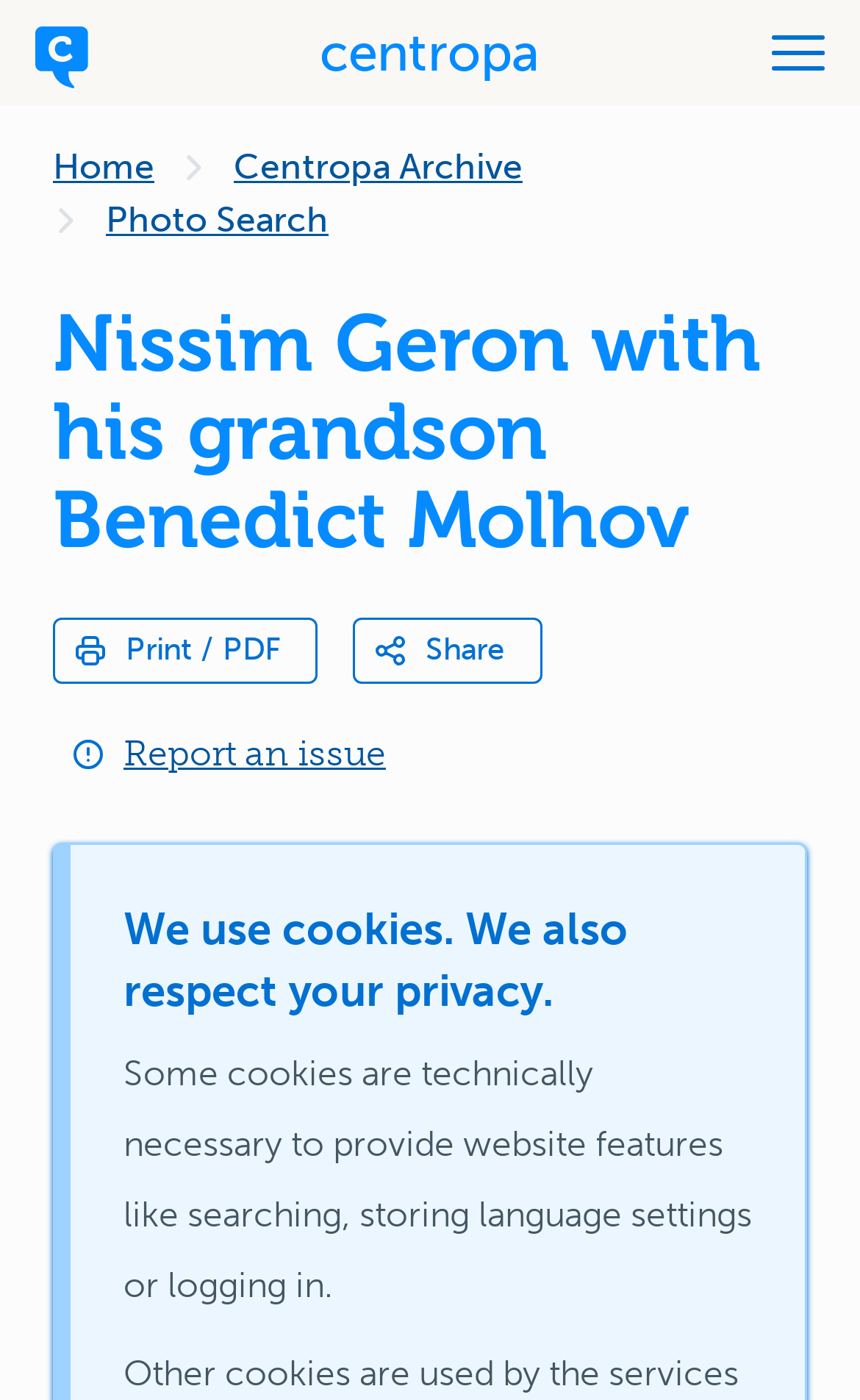Please find the bounding box coordinates of the element that must be clicked to perform the given instruction: "print or save as PDF". The coordinates should be four float numbers from 0 to 1, i.e., [left, top, right, bottom].

[0.062, 0.441, 0.369, 0.488]